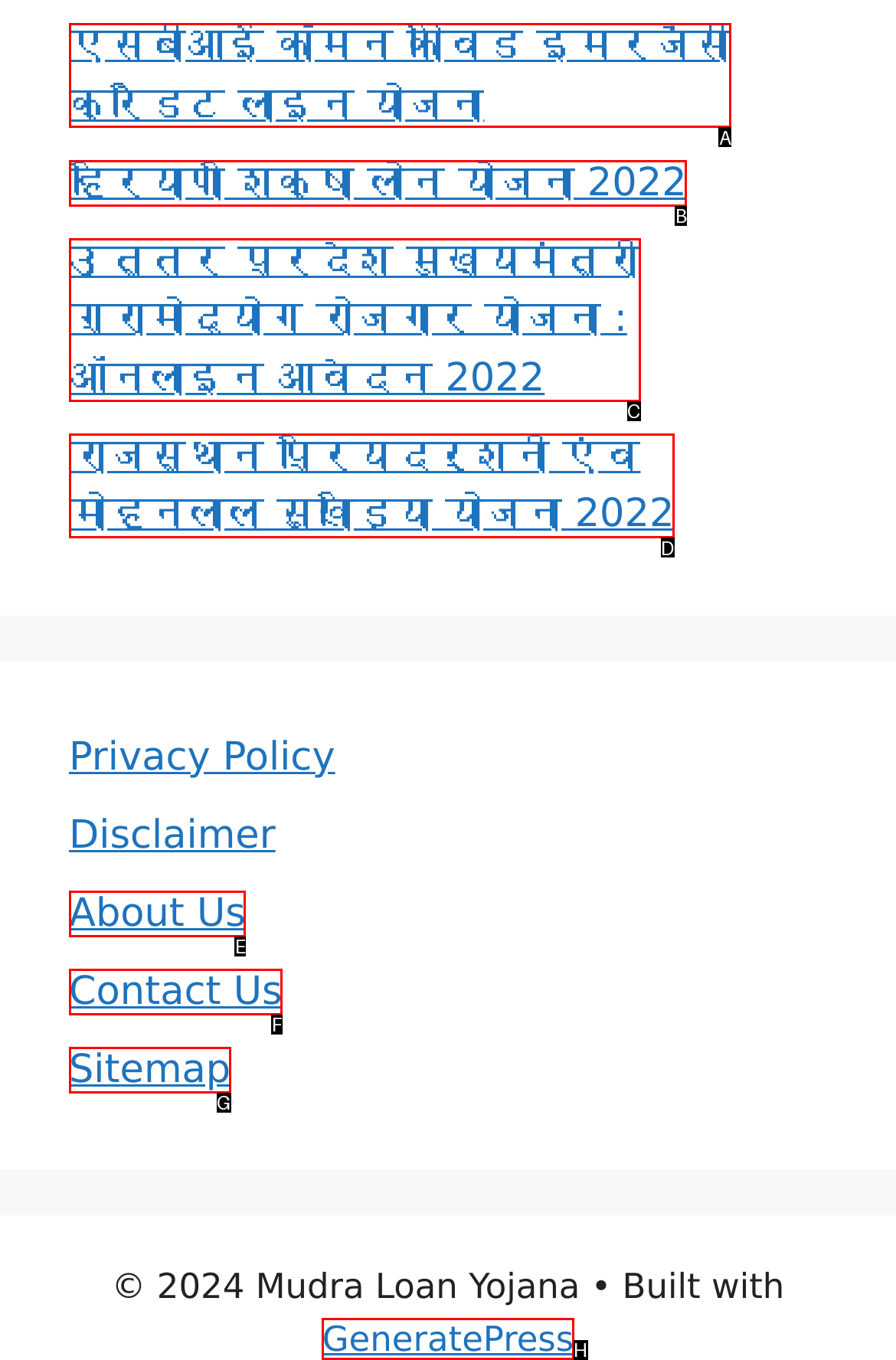Identify the letter of the UI element you should interact with to perform the task: Apply for SBI Common Covid Emergency Credit Line Scheme
Reply with the appropriate letter of the option.

A